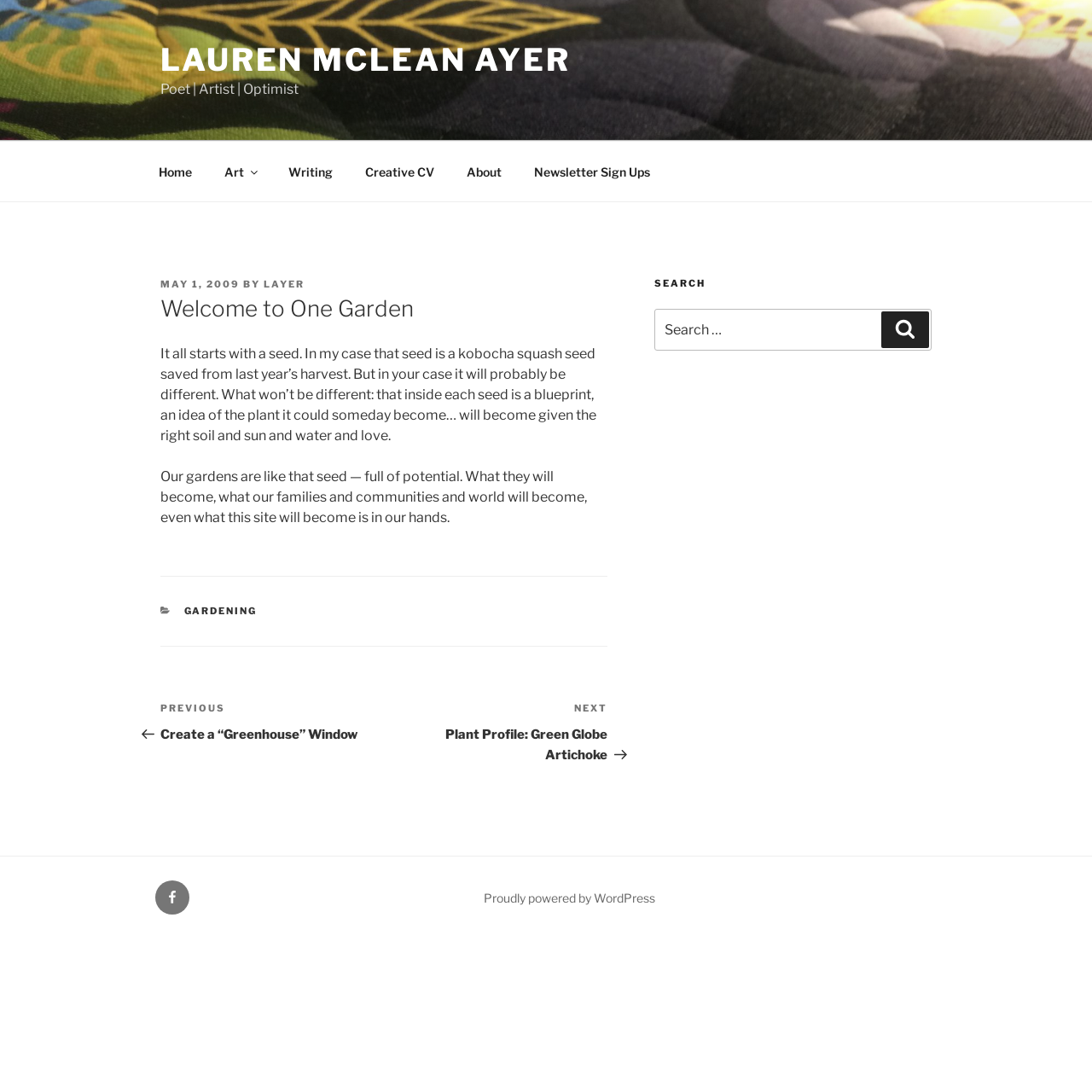Can you find and generate the webpage's heading?

Welcome to One Garden